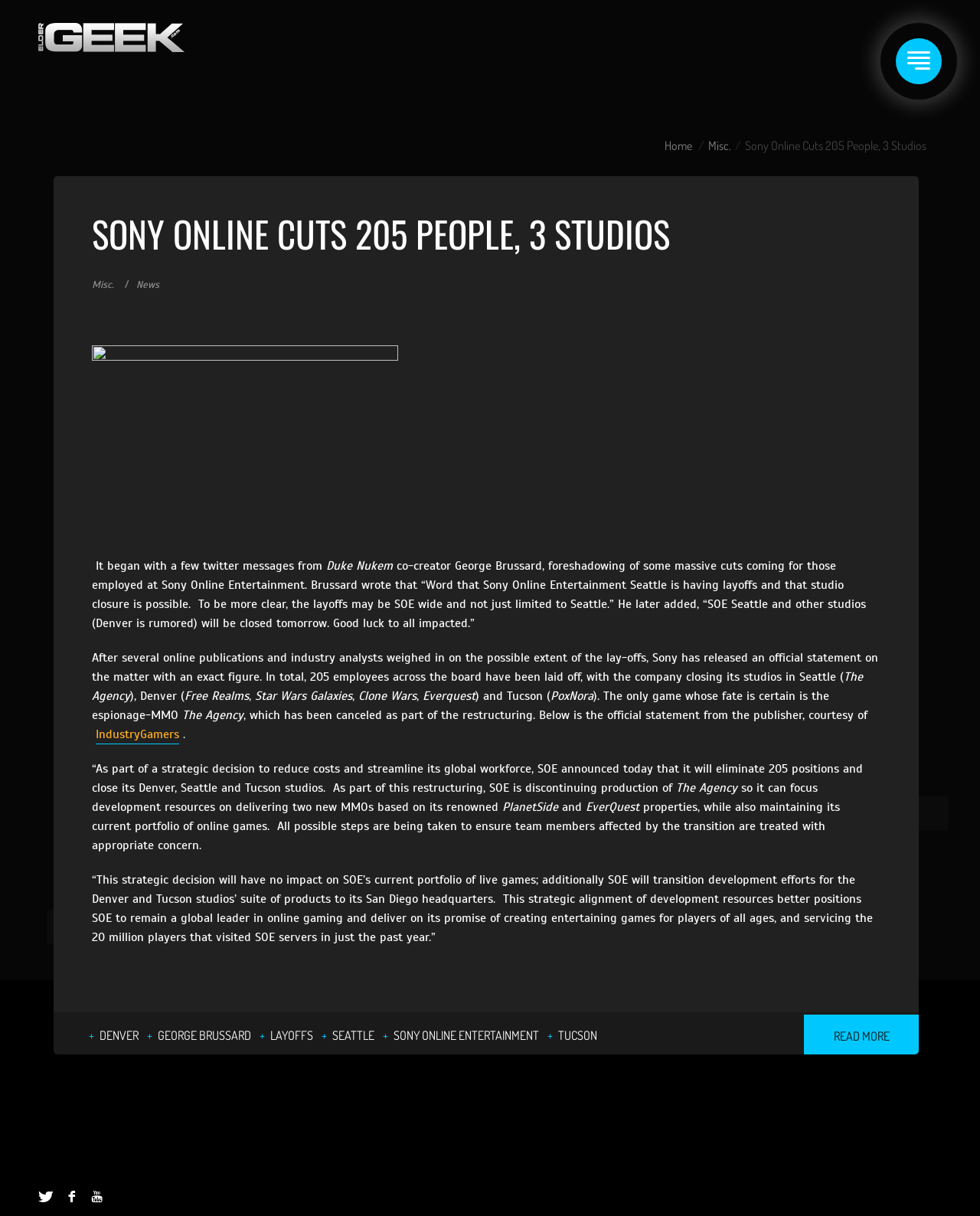Please determine the bounding box coordinates of the element to click on in order to accomplish the following task: "Click on the 'Home' link". Ensure the coordinates are four float numbers ranging from 0 to 1, i.e., [left, top, right, bottom].

[0.678, 0.113, 0.706, 0.126]